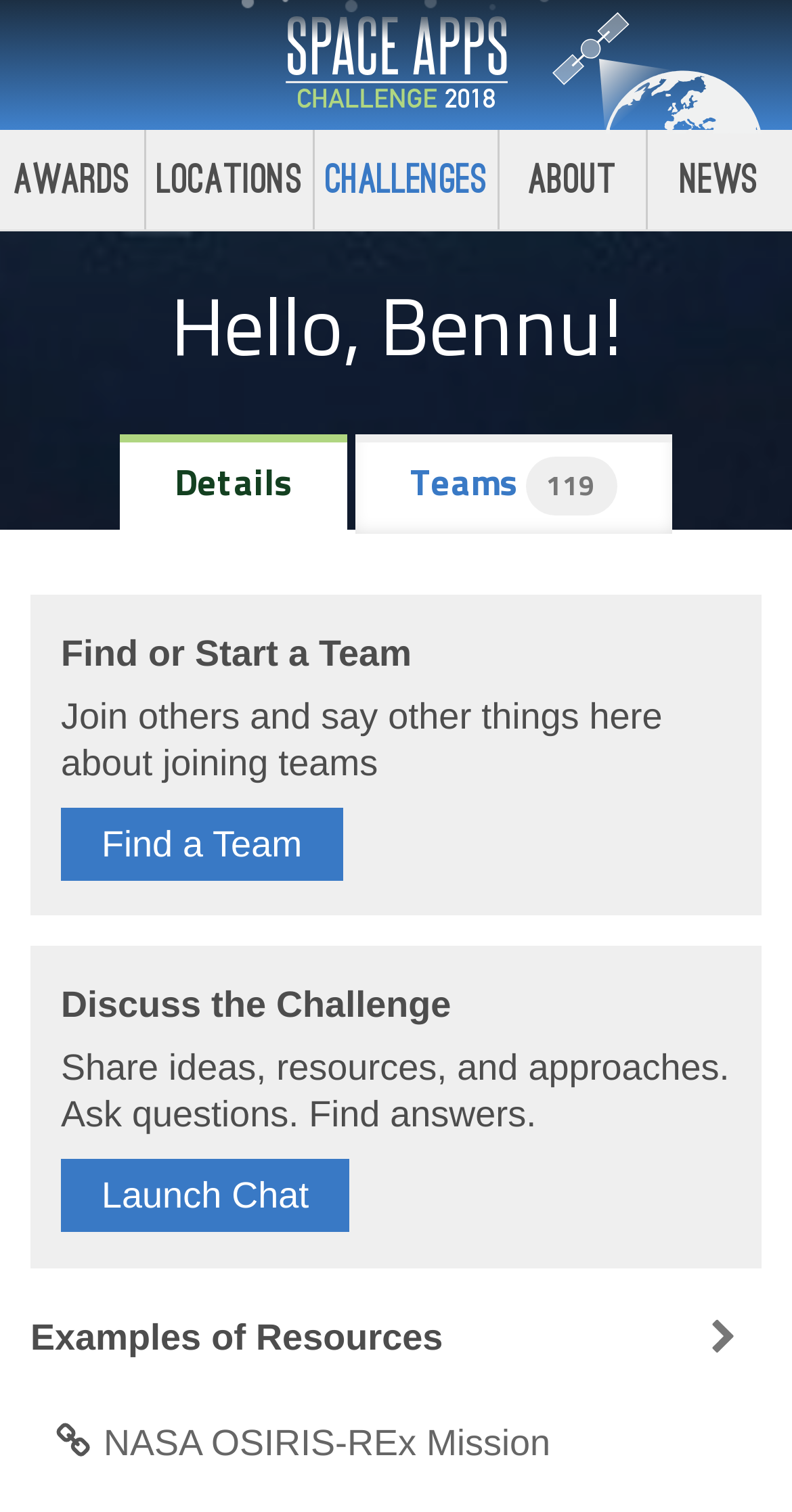Could you specify the bounding box coordinates for the clickable section to complete the following instruction: "Click on Awards"?

[0.0, 0.086, 0.183, 0.152]